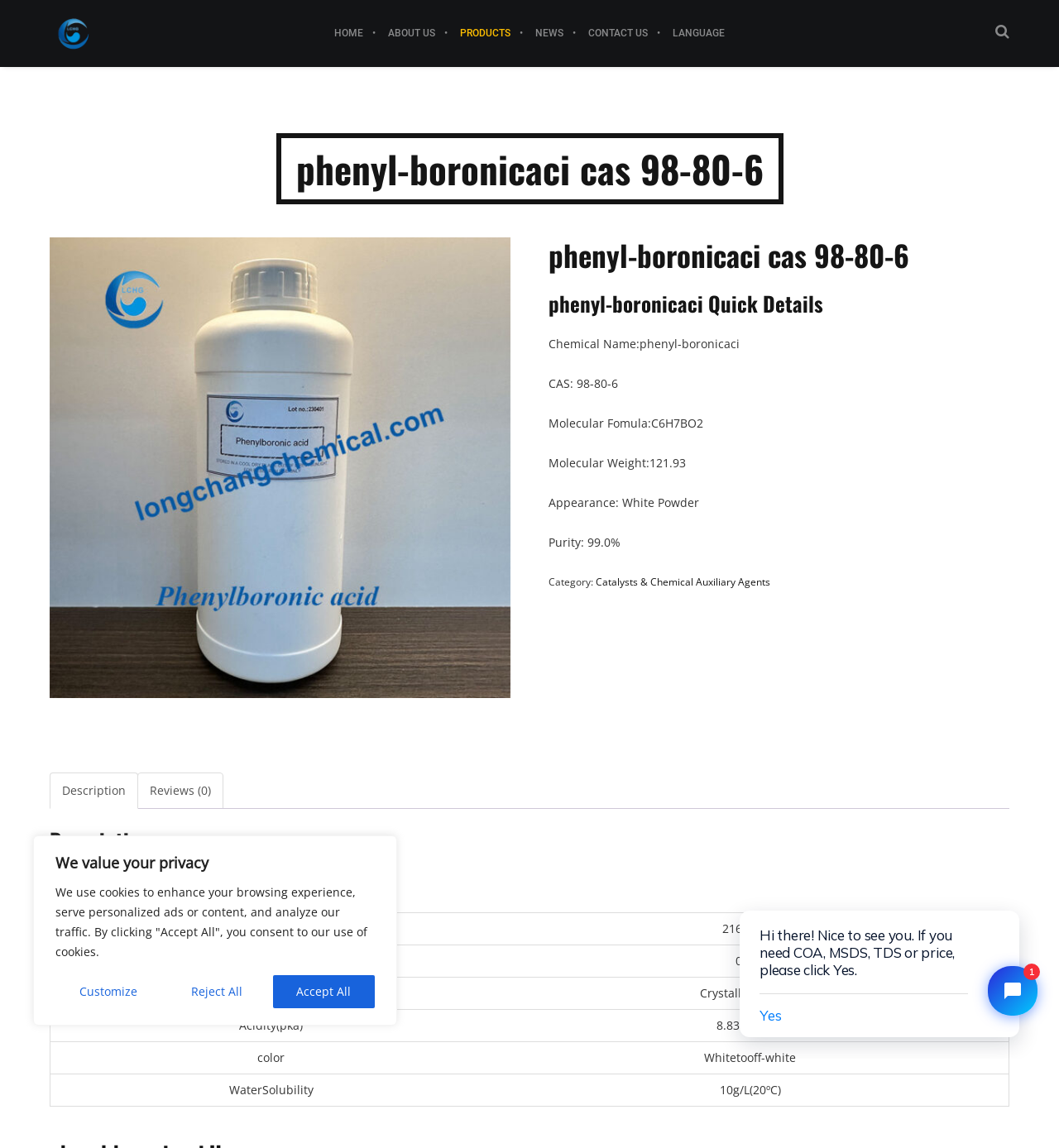Identify and provide the bounding box for the element described by: "alt="Central Array"".

None